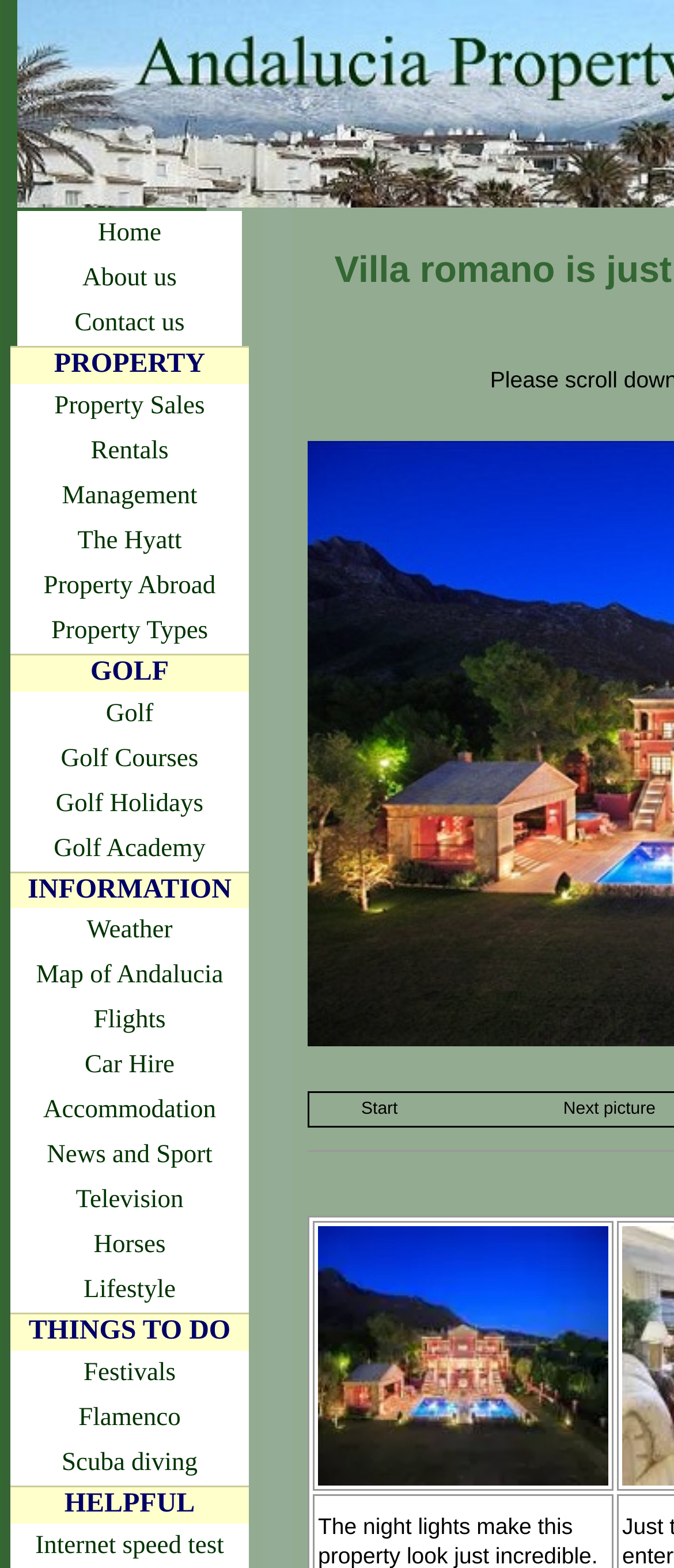Highlight the bounding box coordinates of the element you need to click to perform the following instruction: "Explore Golf Courses."

[0.015, 0.469, 0.369, 0.498]